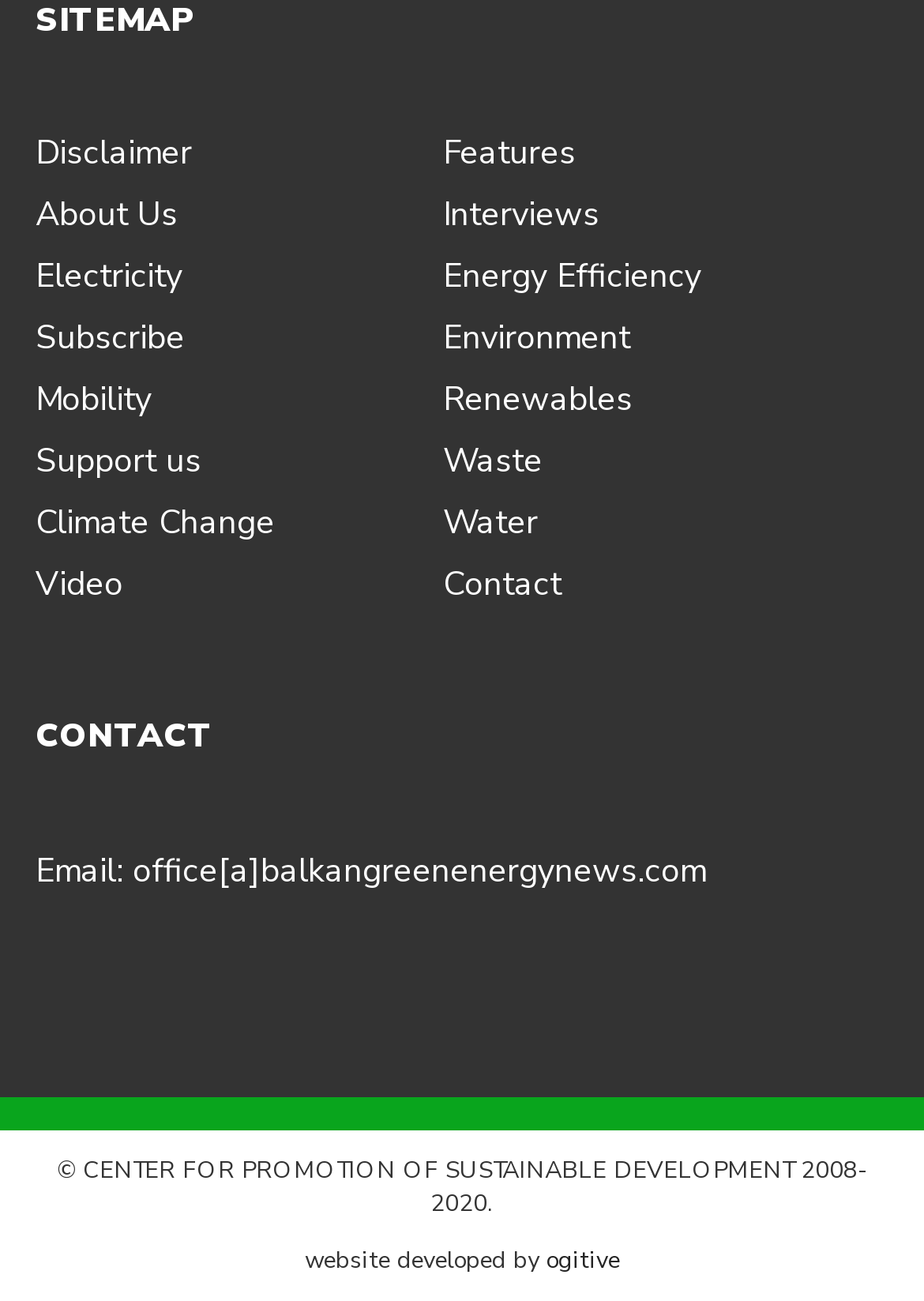What is the name of the organization that developed the website?
Please answer the question with a detailed response using the information from the screenshot.

I found the name of the organization by looking at the link element 'ogitive' at the bottom of the page, which is likely to be the developer of the website.